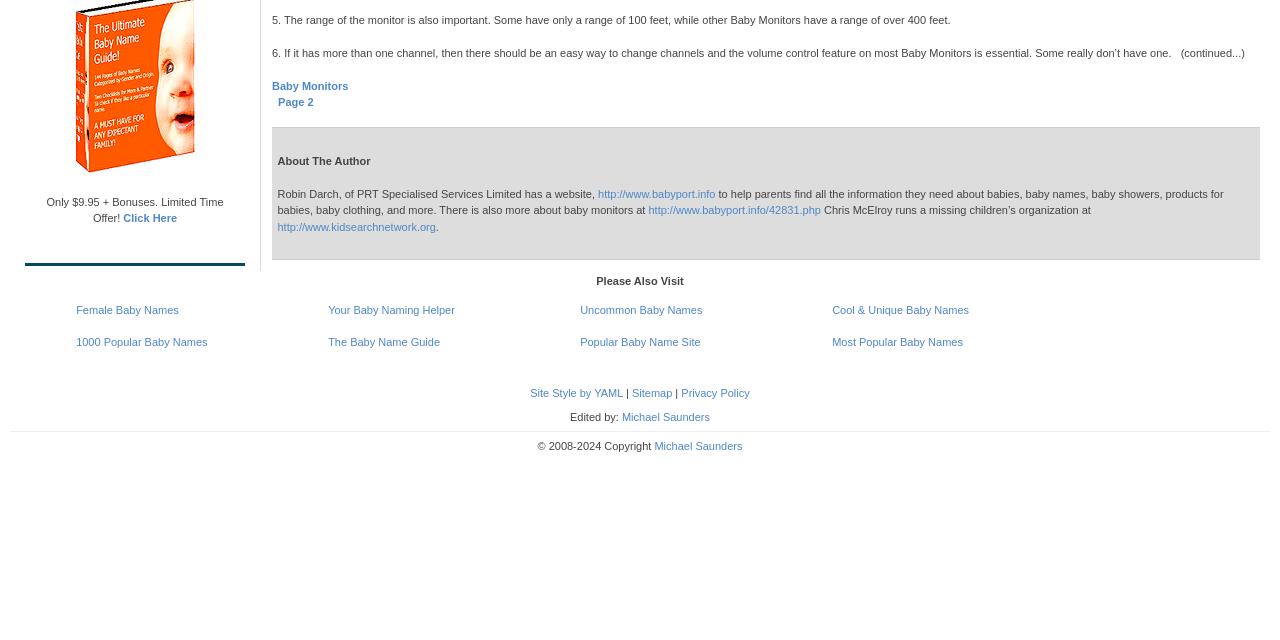Bounding box coordinates should be provided in the format (top-left x, top-left y, bottom-right x, bottom-right y) with all values between 0 and 1. Identify the bounding box for this UI element: Your Baby Naming Helper

[0.256, 0.475, 0.355, 0.494]